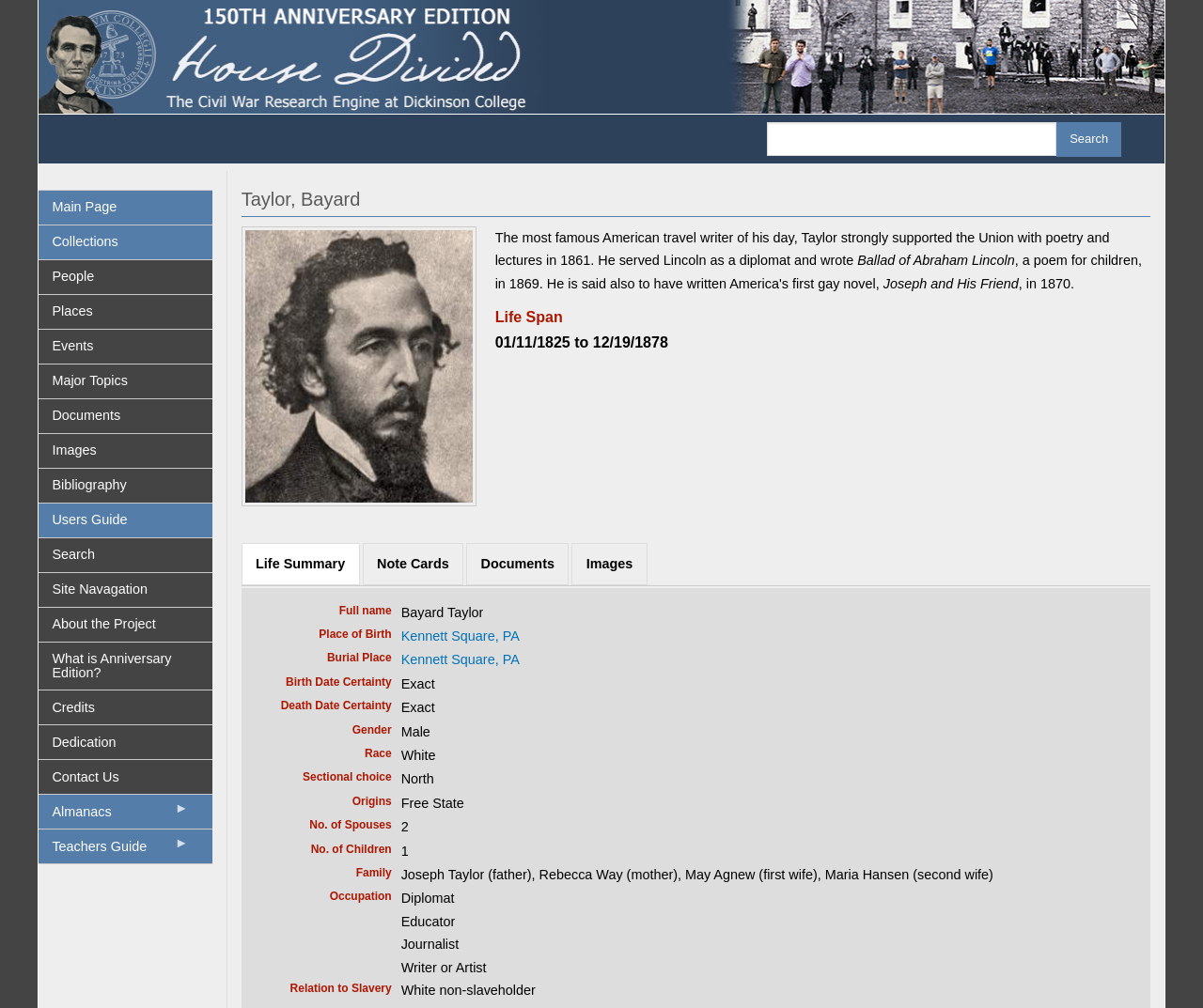Respond to the question with just a single word or phrase: 
What is the section of Bayard Taylor's choice?

North